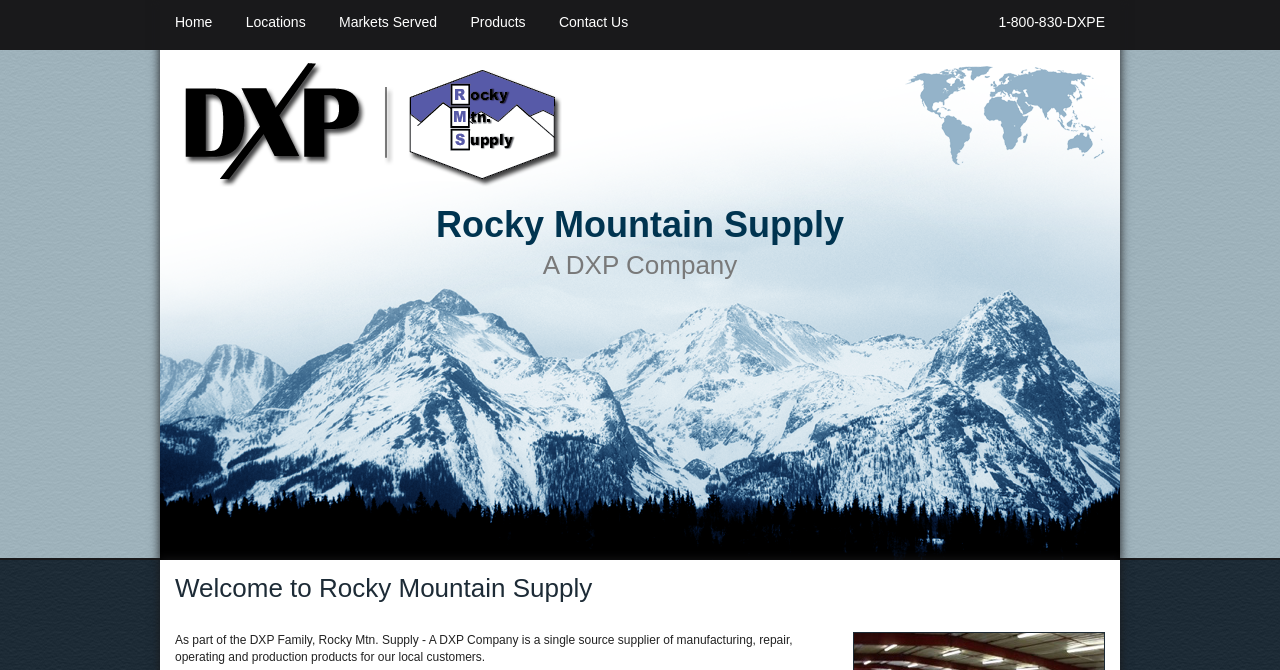Please answer the following question using a single word or phrase: 
What is the phone number to contact?

1-800-830-DXPE